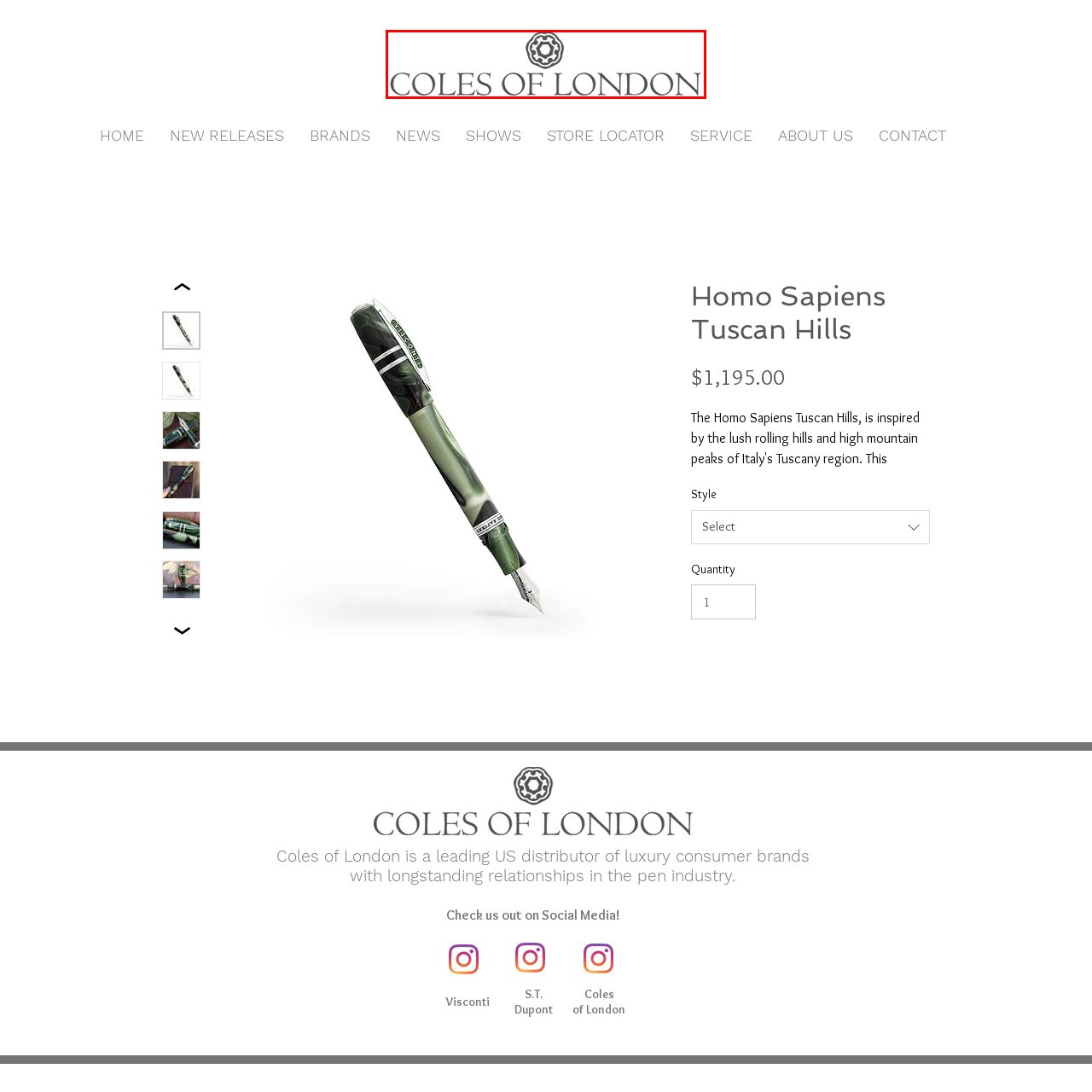What is the aesthetic of the Coles of London logo?
Pay attention to the part of the image enclosed by the red bounding box and respond to the question in detail.

The caption describes the logo of 'Coles of London' as having a minimalist aesthetic, which underscores the elegance associated with high-end writing supplies and makes it a prominent visual representation of the brand's identity in the luxury goods market.